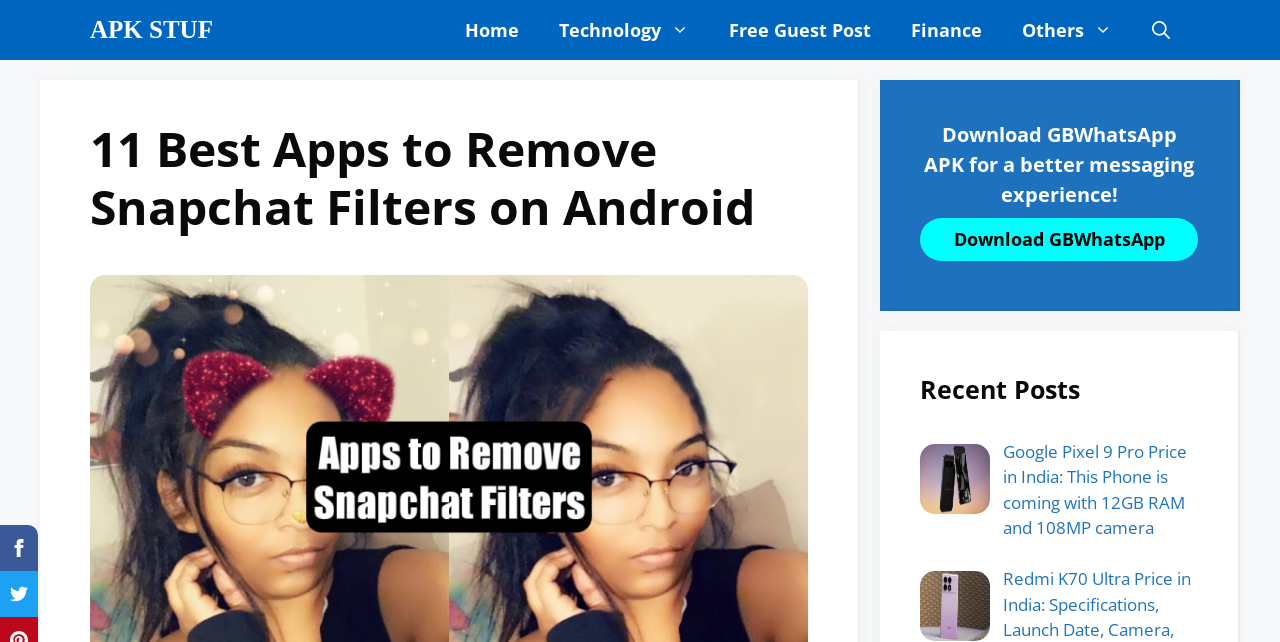Please identify the bounding box coordinates of the element on the webpage that should be clicked to follow this instruction: "Download GBWhatsApp". The bounding box coordinates should be given as four float numbers between 0 and 1, formatted as [left, top, right, bottom].

[0.719, 0.355, 0.936, 0.391]